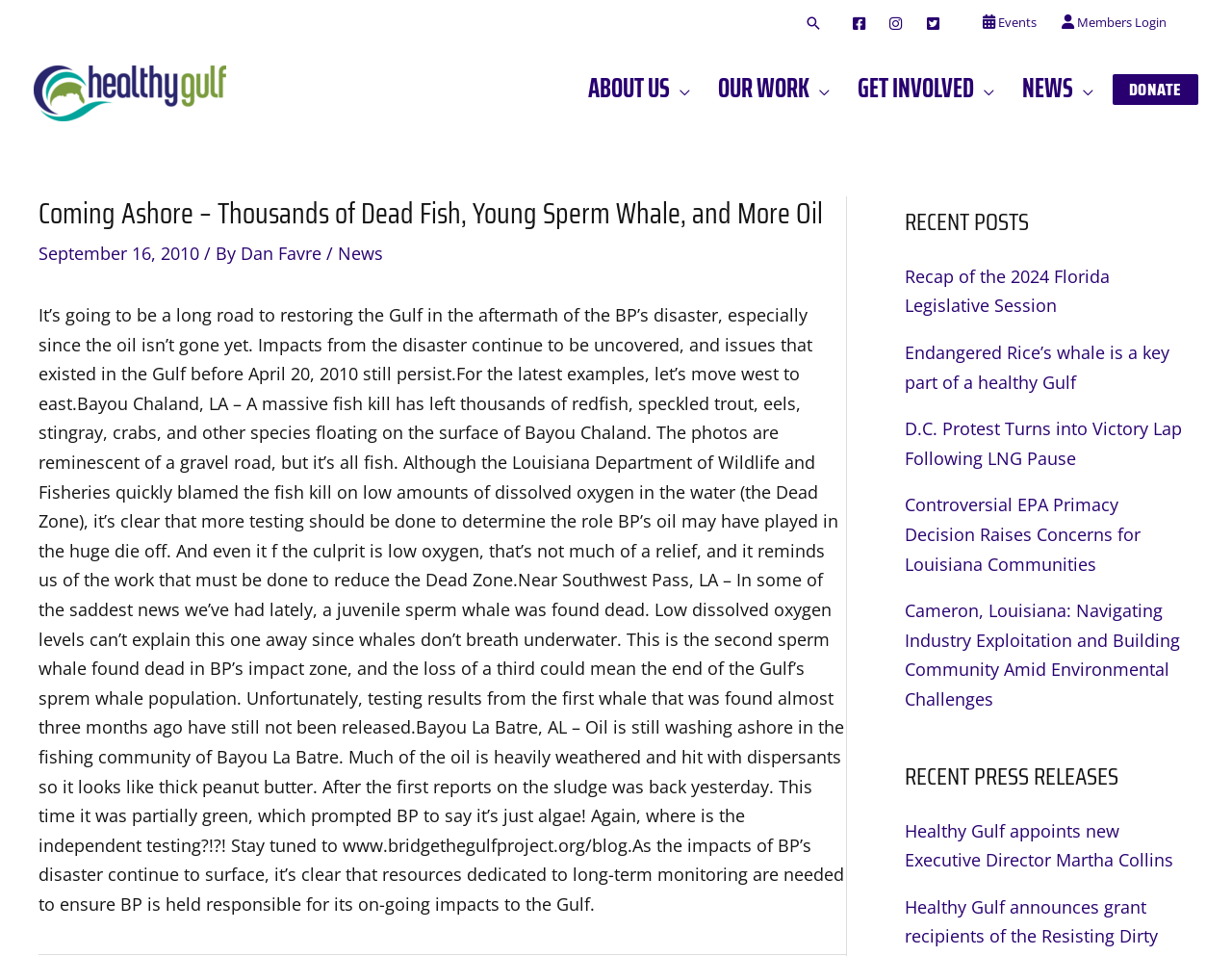Please find the bounding box for the UI element described by: "parent_node: NEWS aria-label="Menu Toggle"".

[0.871, 0.07, 0.887, 0.114]